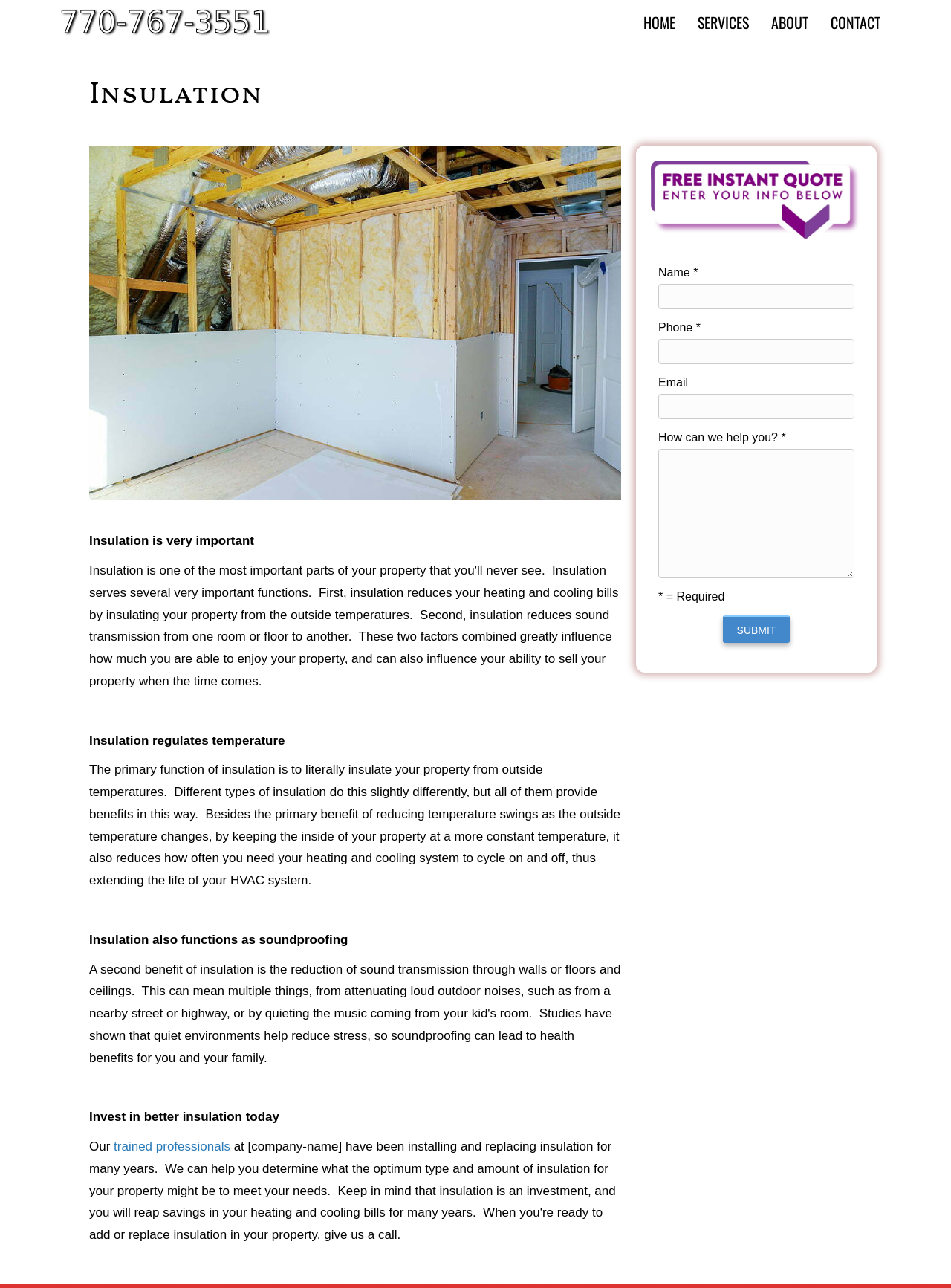Find the bounding box coordinates for the element that must be clicked to complete the instruction: "Call the phone number". The coordinates should be four float numbers between 0 and 1, indicated as [left, top, right, bottom].

[0.062, 0.0, 0.342, 0.035]